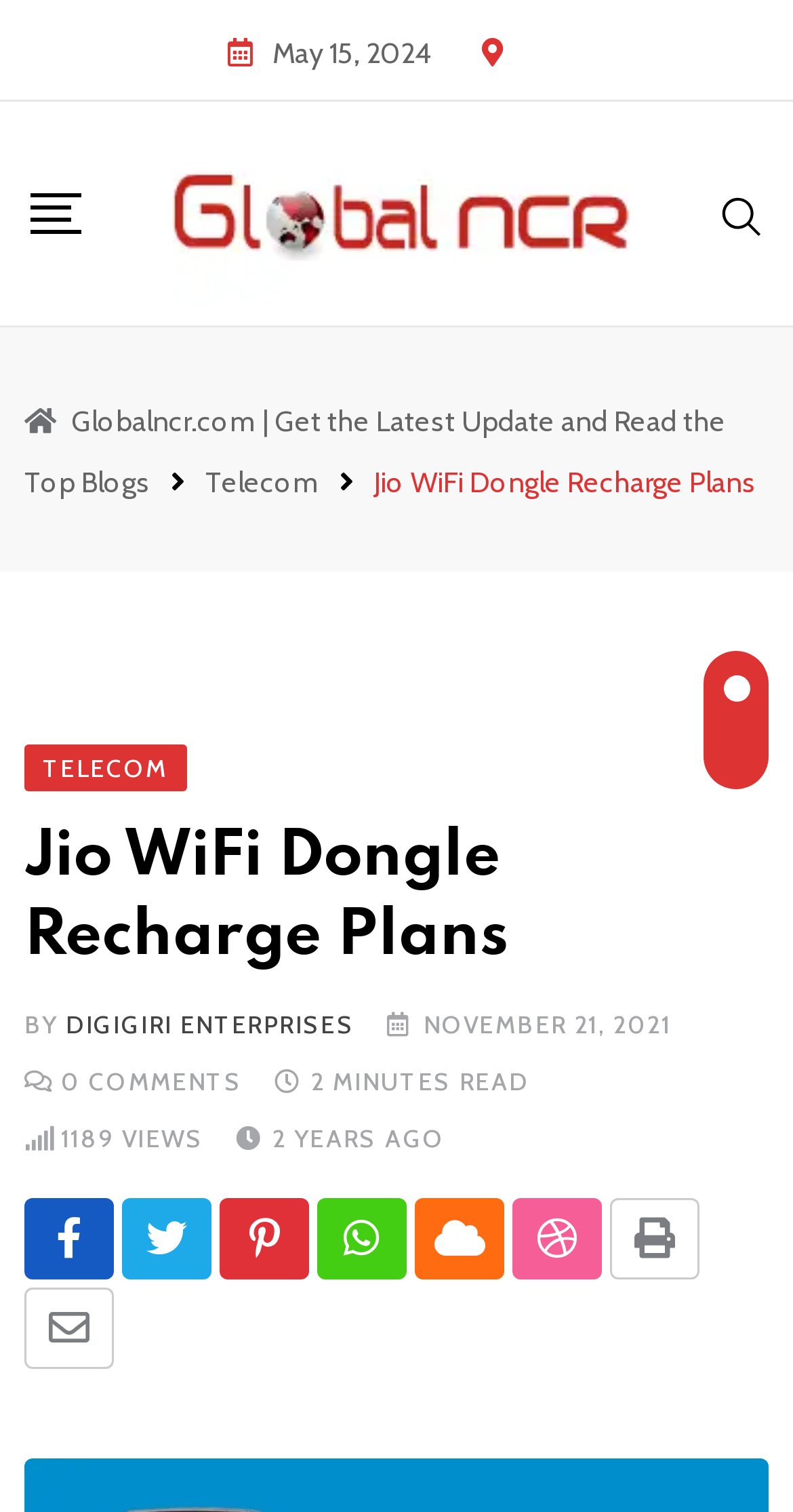Find the bounding box coordinates of the clickable area that will achieve the following instruction: "read Telecom blogs".

[0.259, 0.306, 0.403, 0.33]